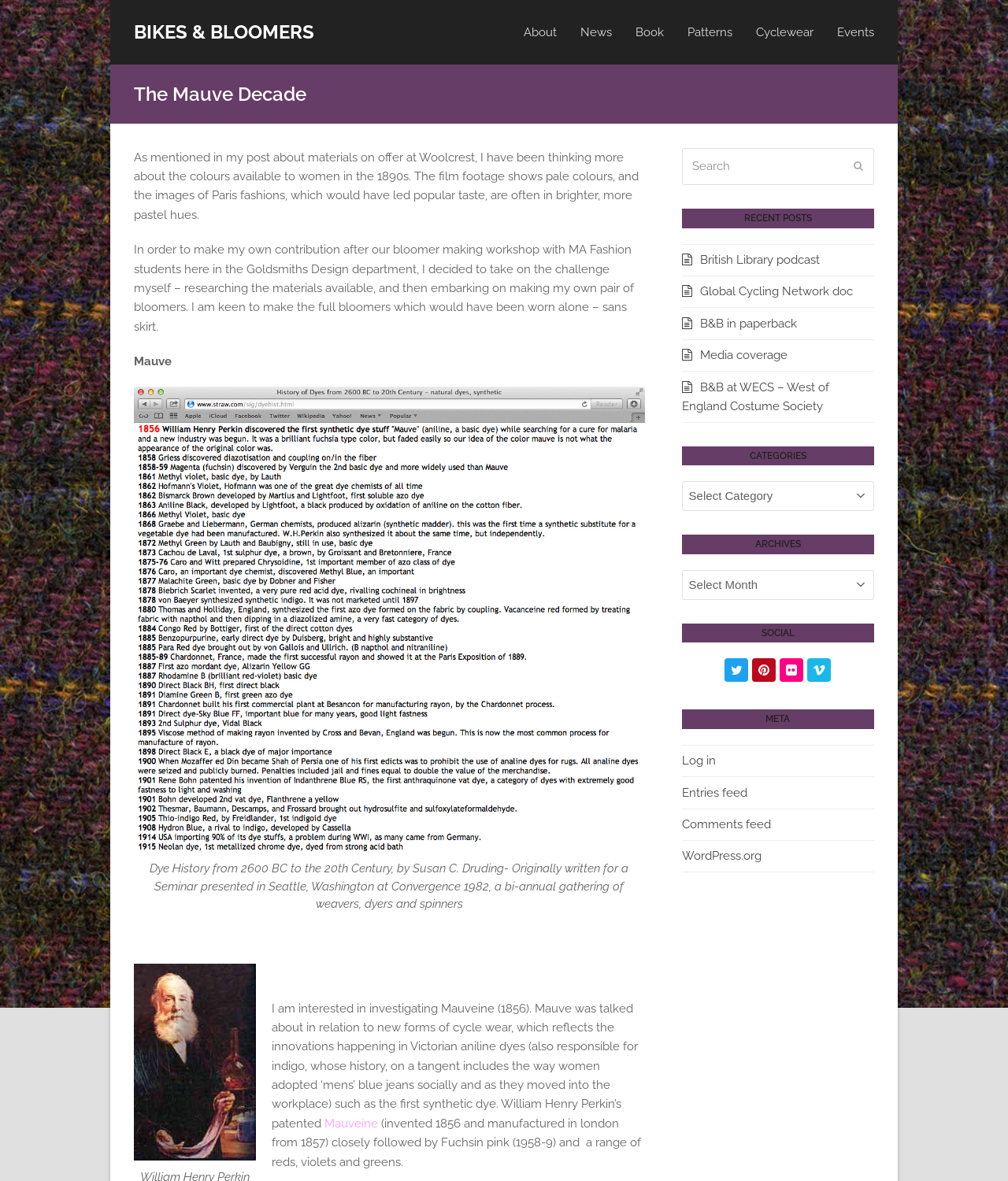What is the name of the website?
Provide a comprehensive and detailed answer to the question.

I determined the name of the website by looking at the root element 'The Mauve Decade - BIKES & BLOOMERS' which is the title of the webpage.